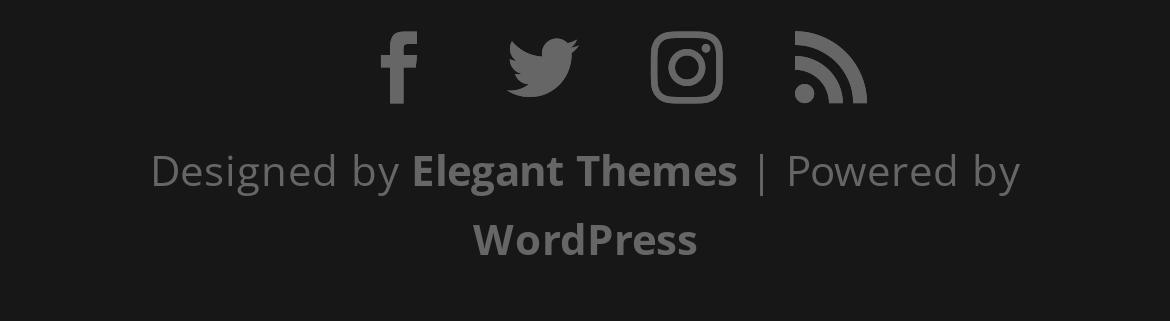Provide a brief response in the form of a single word or phrase:
What is the platform used to power the website?

WordPress